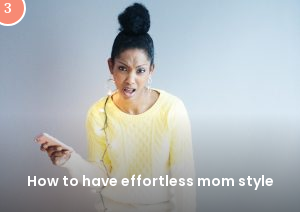What is the theme of the image?
Provide a short answer using one word or a brief phrase based on the image.

Effortless mom style